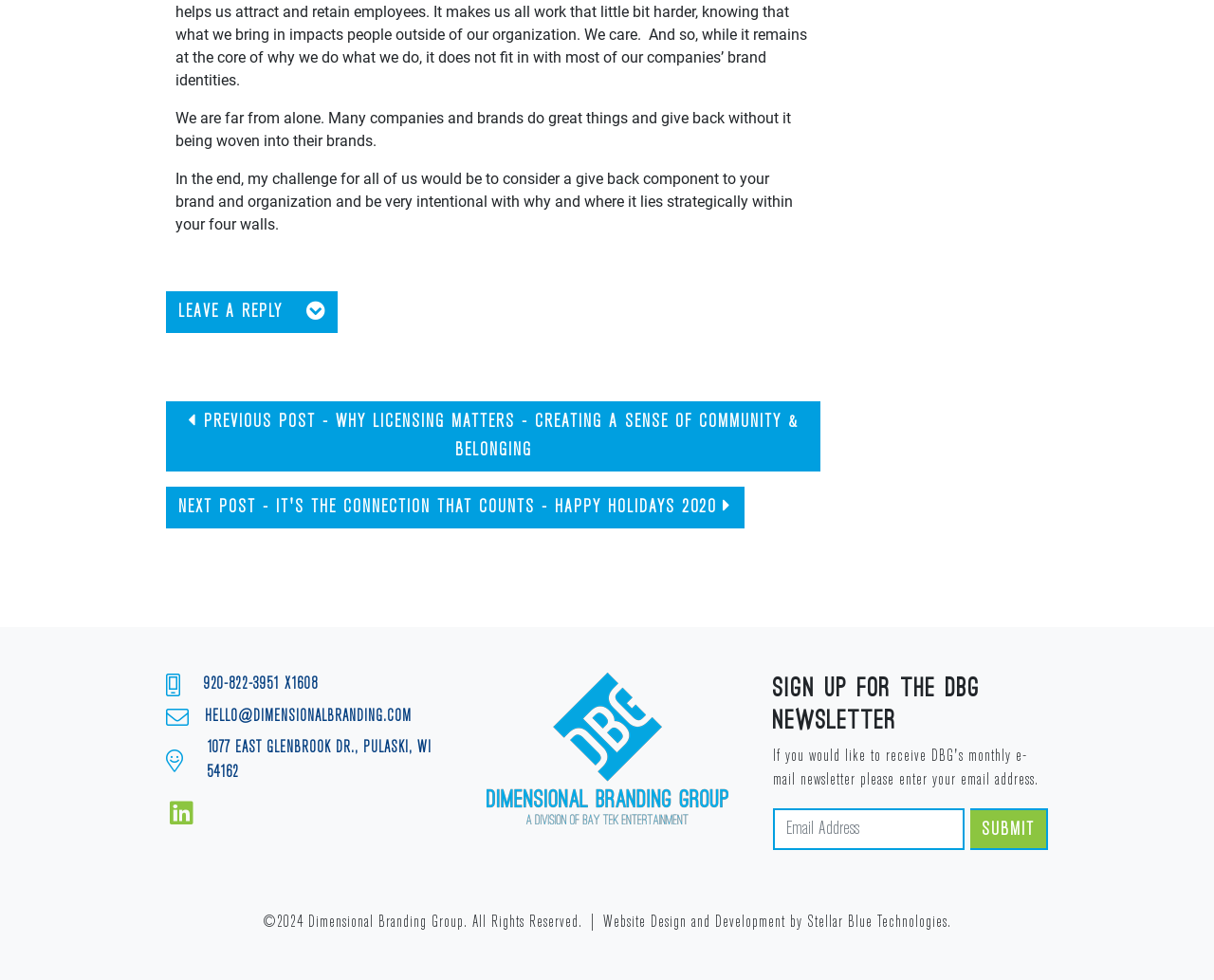Find the bounding box coordinates of the UI element according to this description: "920-822-3951 x1608".

[0.137, 0.687, 0.363, 0.711]